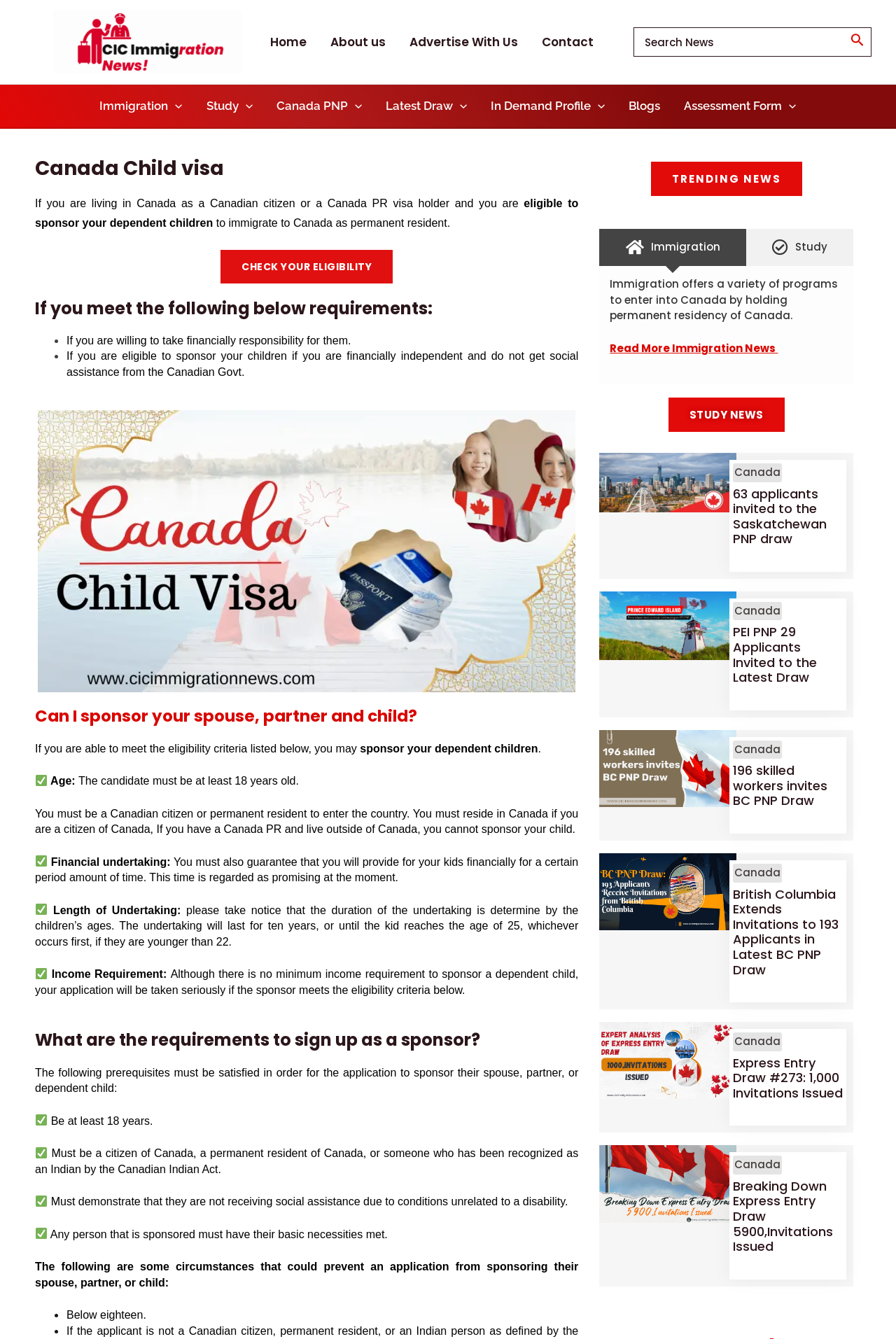What is the minimum age to sponsor a dependent child?
Answer with a single word or phrase by referring to the visual content.

18 years old